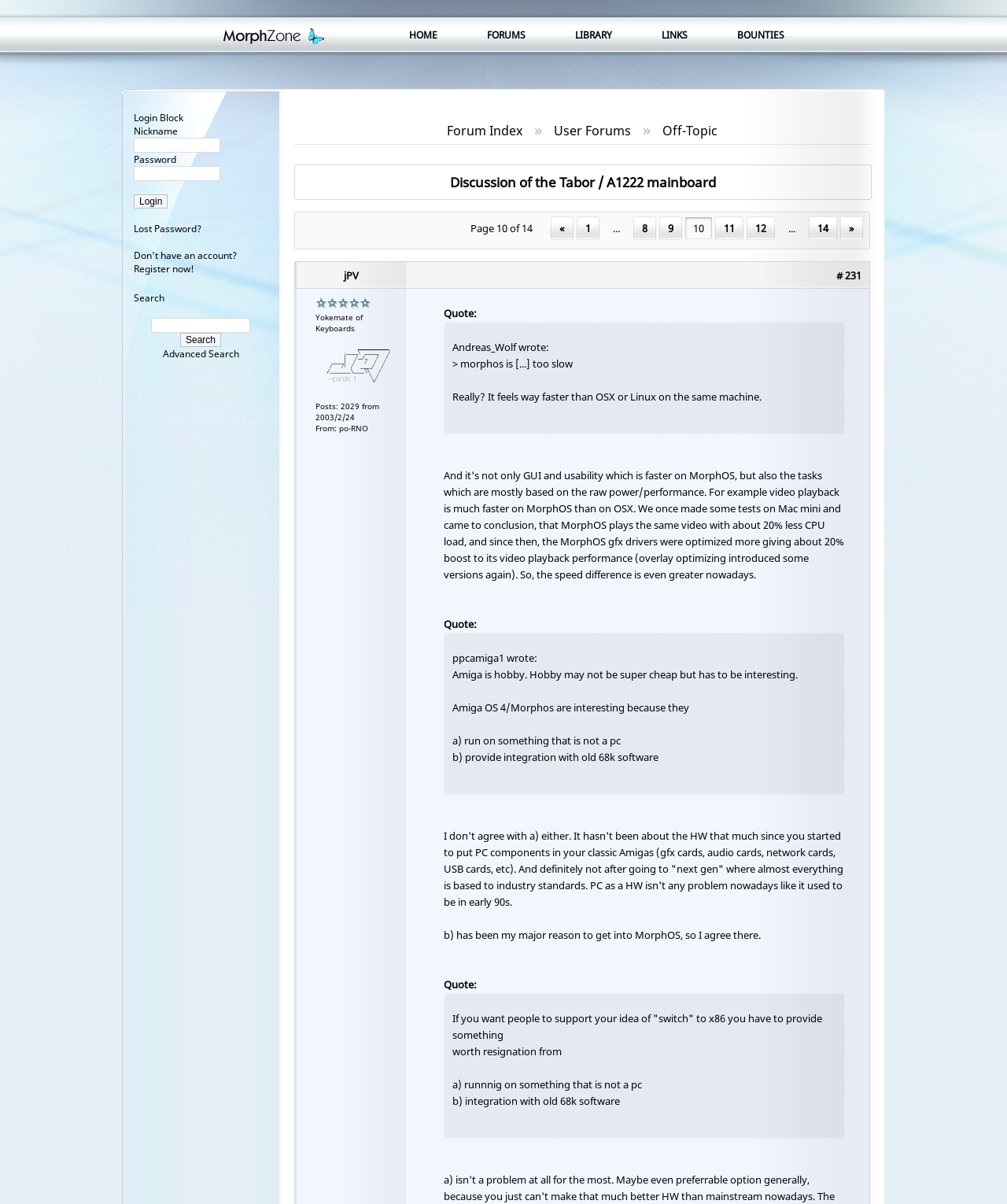Using the given description, provide the bounding box coordinates formatted as (top-left x, top-left y, bottom-right x, bottom-right y), with all values being floating point numbers between 0 and 1. Description: parent_node: Nickname name="uname"

[0.133, 0.114, 0.219, 0.127]